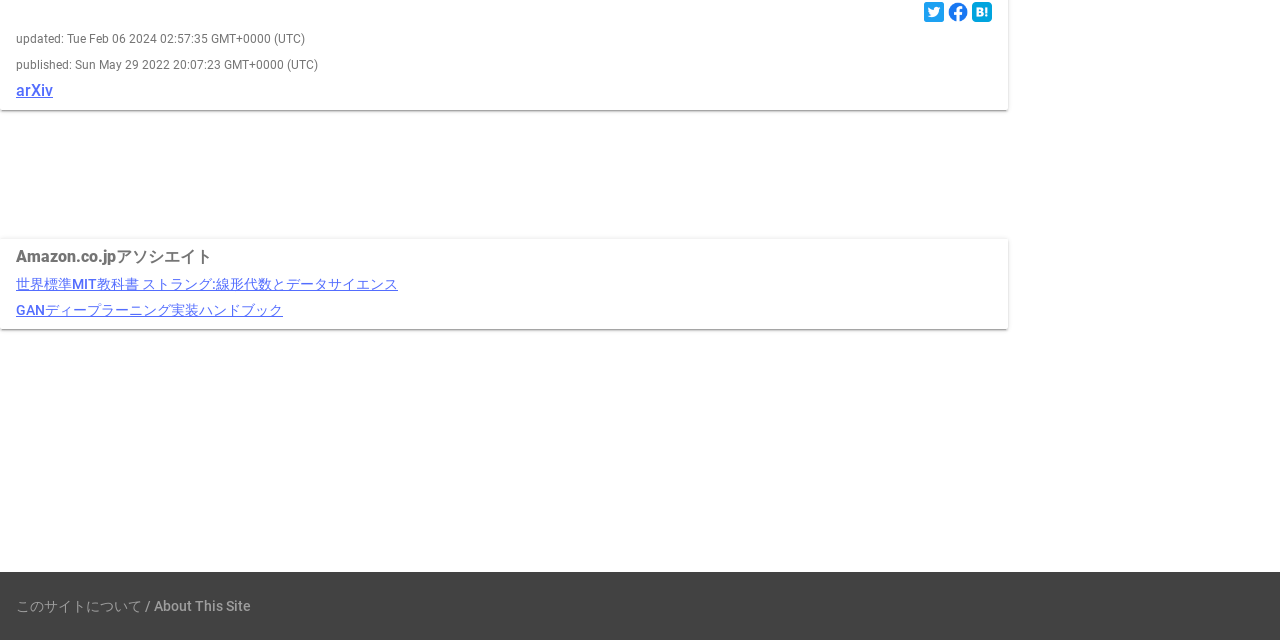Provide the bounding box coordinates of the HTML element described by the text: "arXiv". The coordinates should be in the format [left, top, right, bottom] with values between 0 and 1.

[0.012, 0.128, 0.775, 0.156]